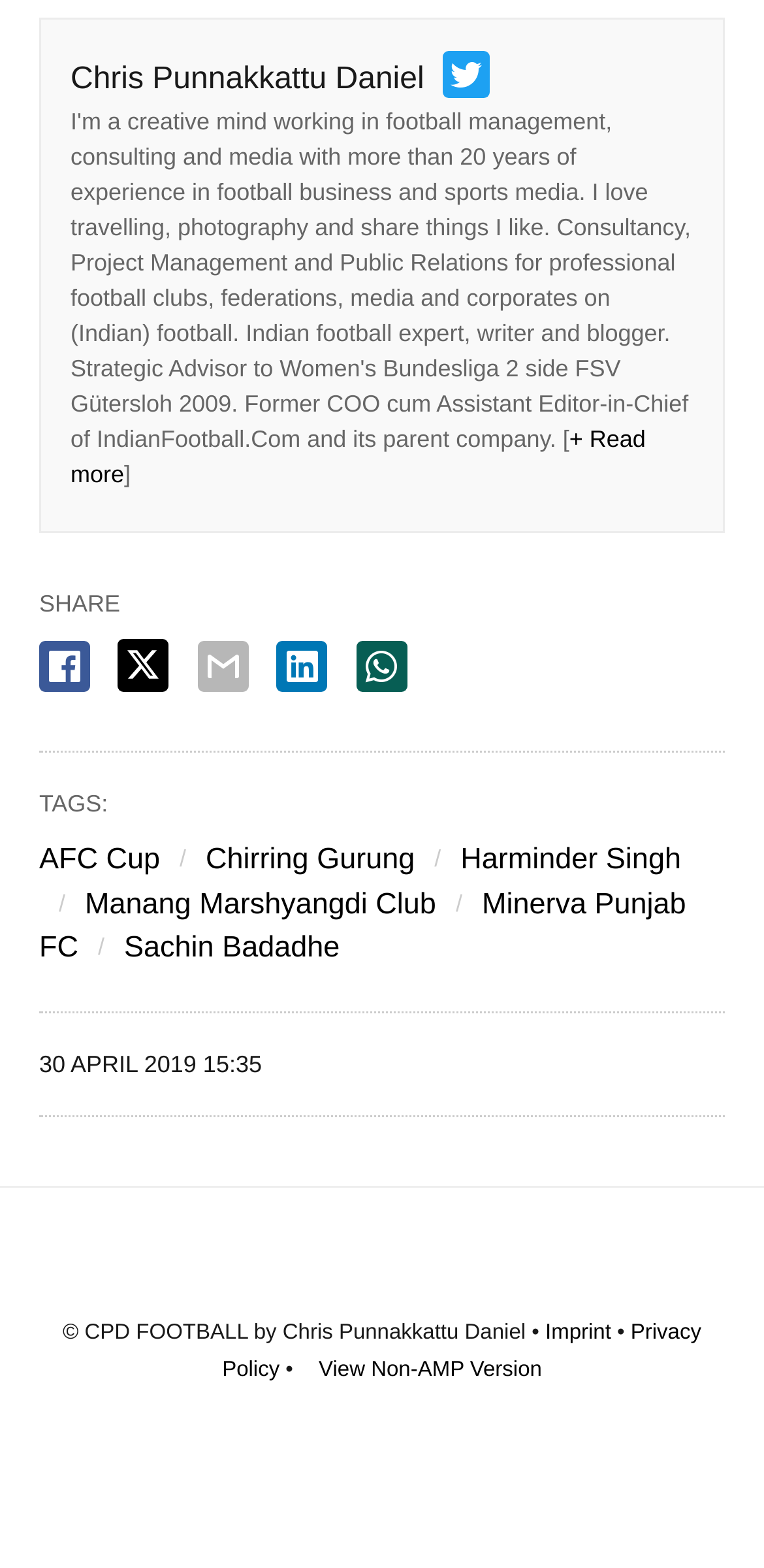Pinpoint the bounding box coordinates of the clickable area needed to execute the instruction: "Click on the Read more link". The coordinates should be specified as four float numbers between 0 and 1, i.e., [left, top, right, bottom].

[0.092, 0.271, 0.845, 0.311]